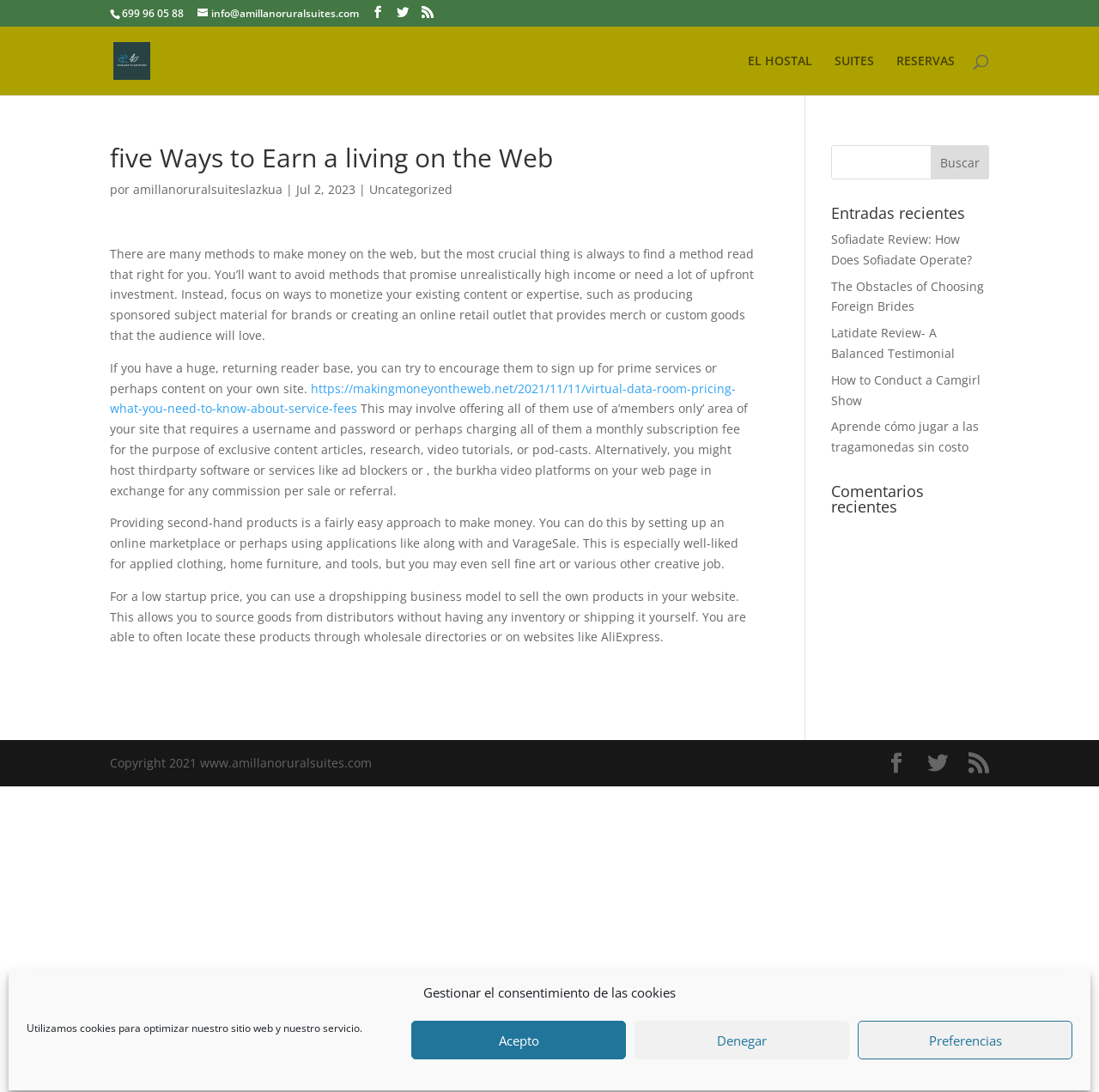Could you locate the bounding box coordinates for the section that should be clicked to accomplish this task: "Search for something".

[0.1, 0.024, 0.9, 0.025]